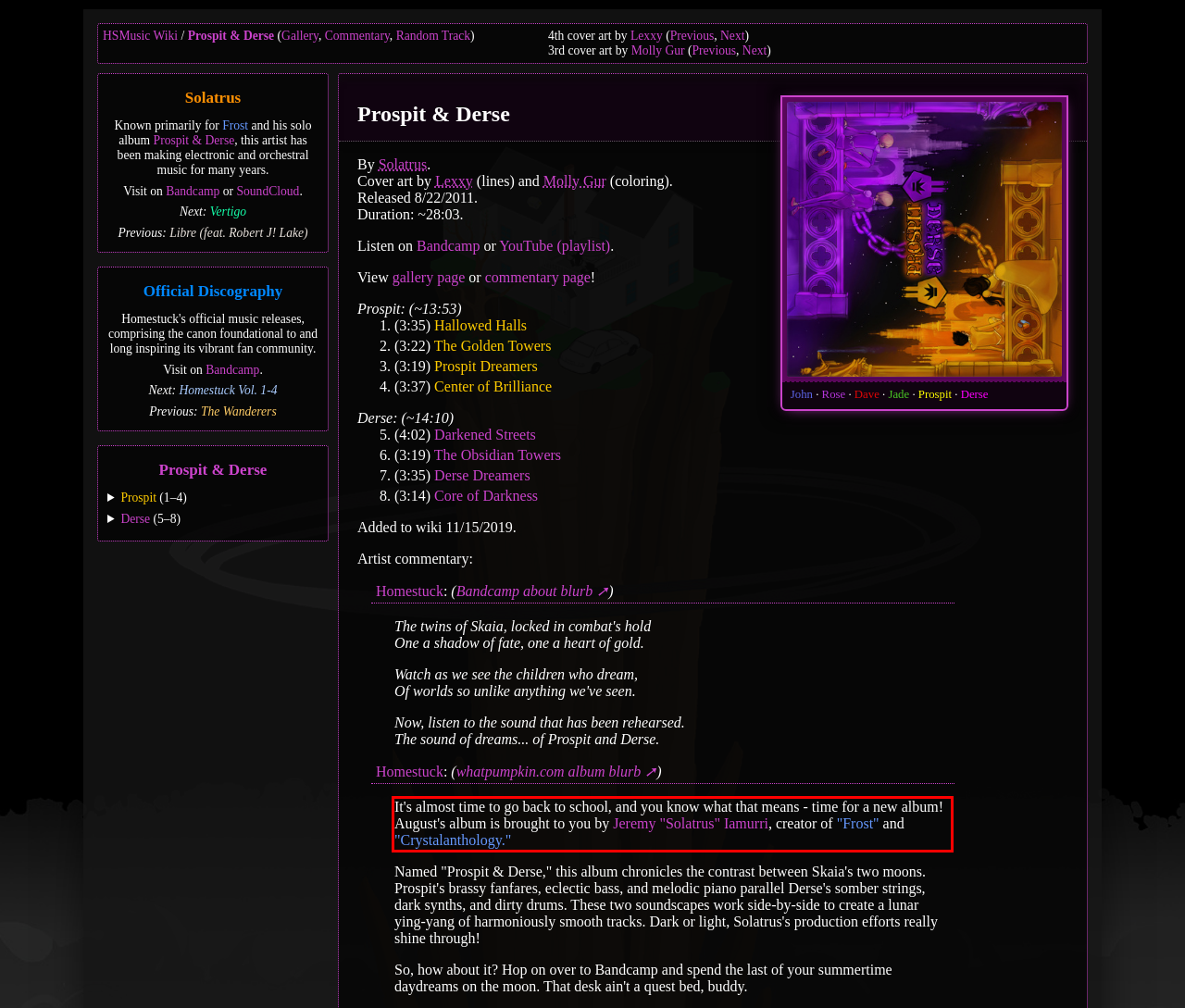Using the provided webpage screenshot, recognize the text content in the area marked by the red bounding box.

It's almost time to go back to school, and you know what that means - time for a new album! August's album is brought to you by Jeremy "Solatrus" Iamurri, creator of "Frost" and "Crystalanthology."